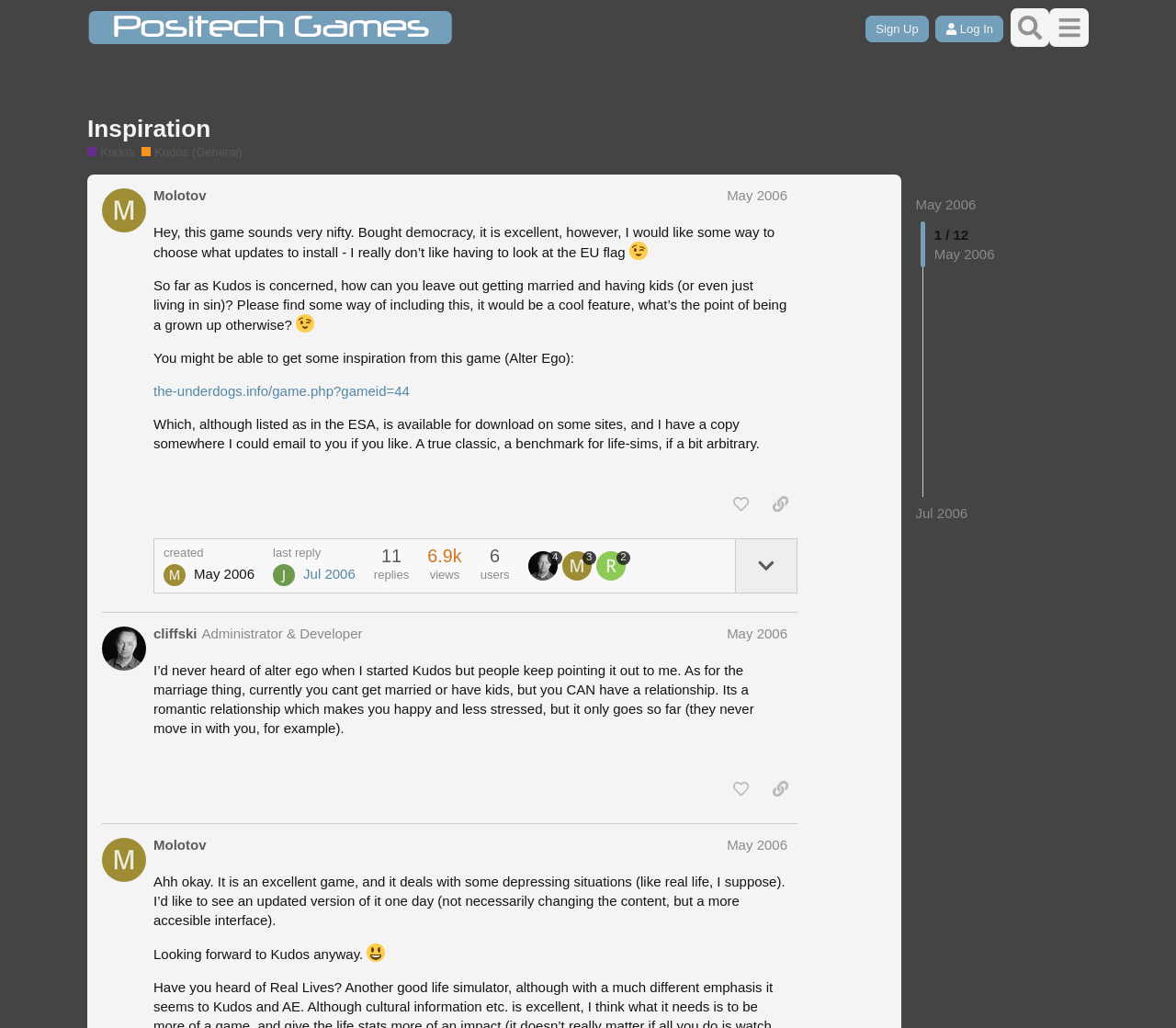Respond with a single word or phrase:
How many replies are there in the post by Molotov?

11